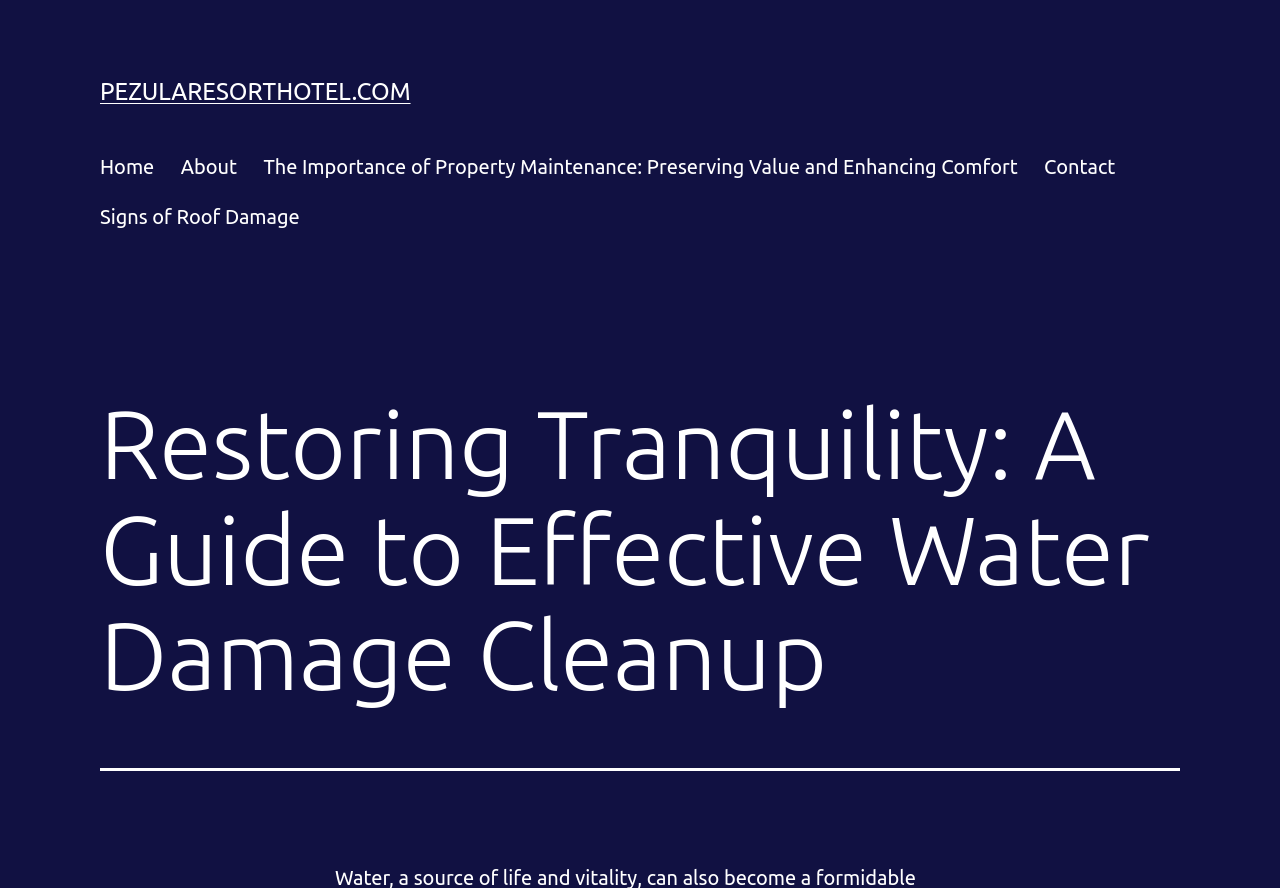Produce a meticulous description of the webpage.

The webpage is about "Restoring Tranquility: A Guide to Effective Water Damage Cleanup" and is related to pezularesorthotel.com. At the top left of the page, there is a link to the website's homepage, "PEZULARESORTHOTEL.COM". 

Below the website link, there is a primary navigation menu that spans across the top of the page. The menu contains five links: "Home", "About", "The Importance of Property Maintenance: Preserving Value and Enhancing Comfort", "Contact", and "Signs of Roof Damage". The links are arranged horizontally from left to right.

Underneath the navigation menu, there is a large heading that occupies most of the page's width, titled "Restoring Tranquility: A Guide to Effective Water Damage Cleanup". This heading is the main title of the webpage.